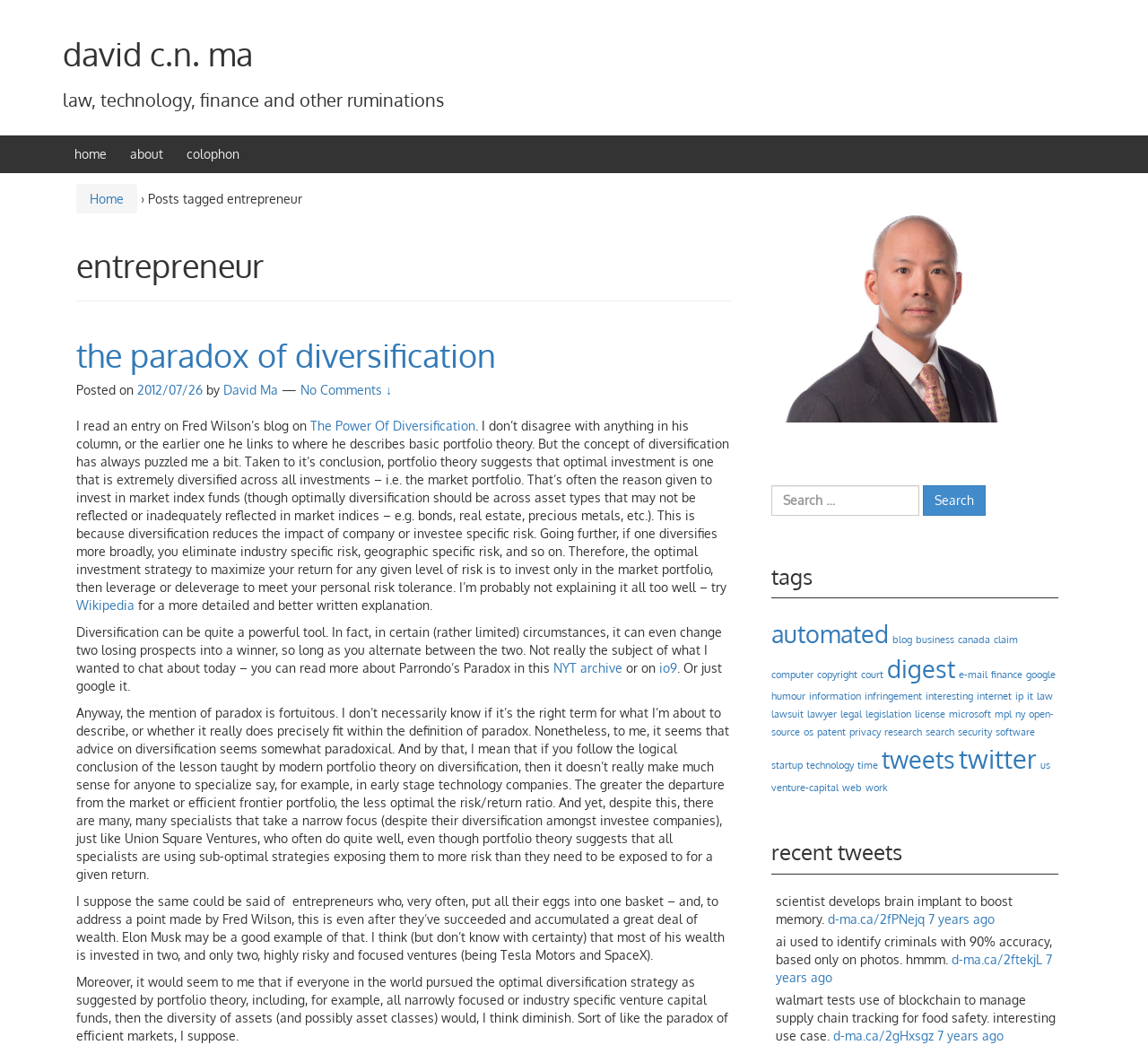Detail the various sections and features of the webpage.

This webpage is a blog post titled "The Paradox of Diversification" by David C.N. Ma. At the top, there is a navigation menu with links to "Home", "About", and "Colophon". Below the menu, there is a heading "entrepreneur" and a subheading "the paradox of diversification". 

The main content of the blog post is a long article discussing the concept of diversification in investment and its paradoxical nature. The article is divided into several paragraphs, with links to external sources such as Wikipedia, NYT archive, and io9. There are also several inline links to other articles or websites within the text.

To the right of the main content, there is a sidebar with a search box, a list of tags, and an image of the author, David Ma. The tags include various keywords related to law, technology, finance, and entrepreneurship. 

At the bottom of the page, there are more links to other articles or websites, organized by category. These links are not part of the main article but seem to be related to the topics discussed in the blog post.